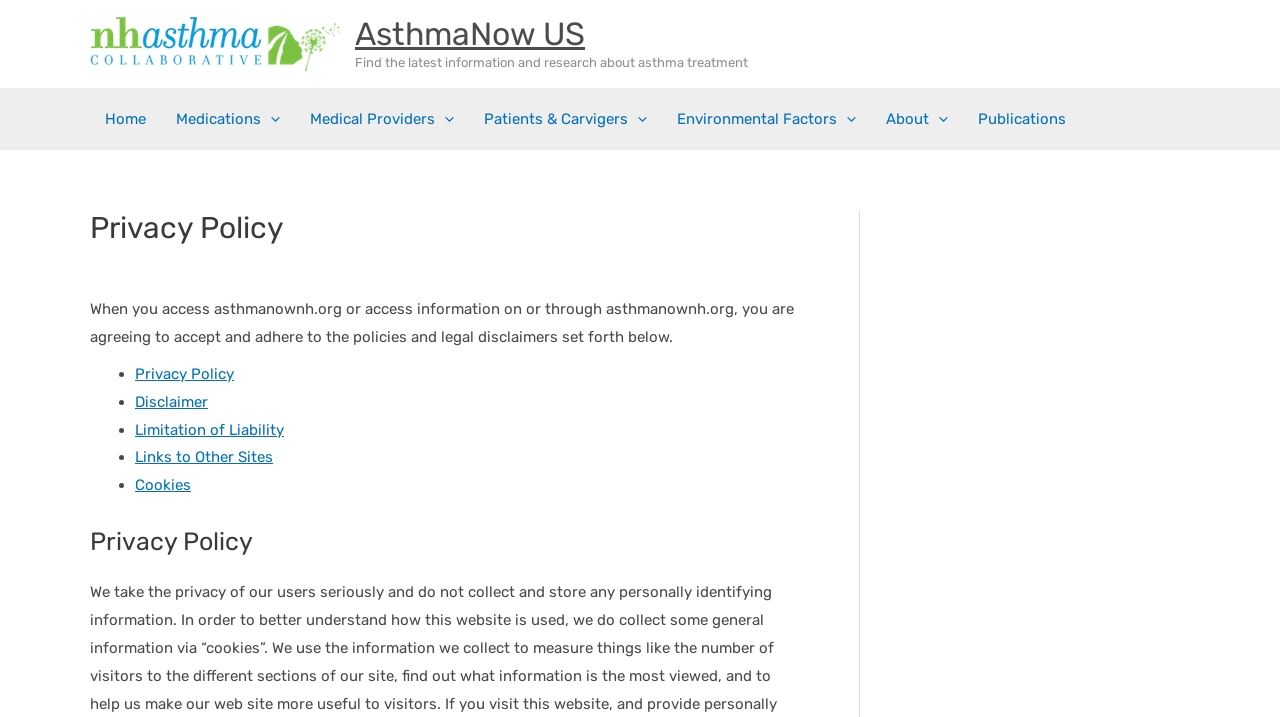Please identify the bounding box coordinates of the element's region that should be clicked to execute the following instruction: "Click the Disclaimer link". The bounding box coordinates must be four float numbers between 0 and 1, i.e., [left, top, right, bottom].

[0.105, 0.548, 0.162, 0.573]